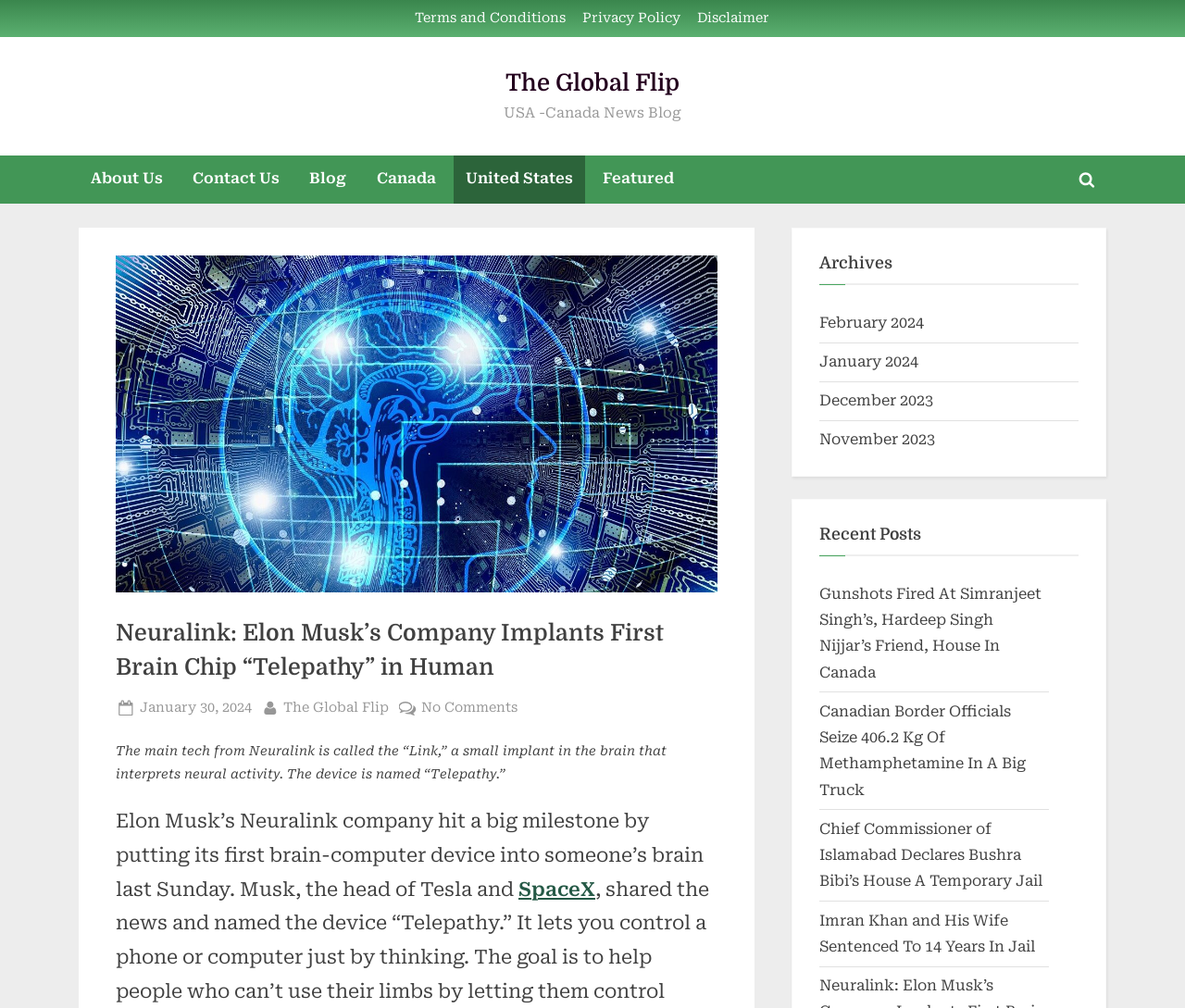Using the provided element description "Toggle search form", determine the bounding box coordinates of the UI element.

[0.903, 0.162, 0.931, 0.195]